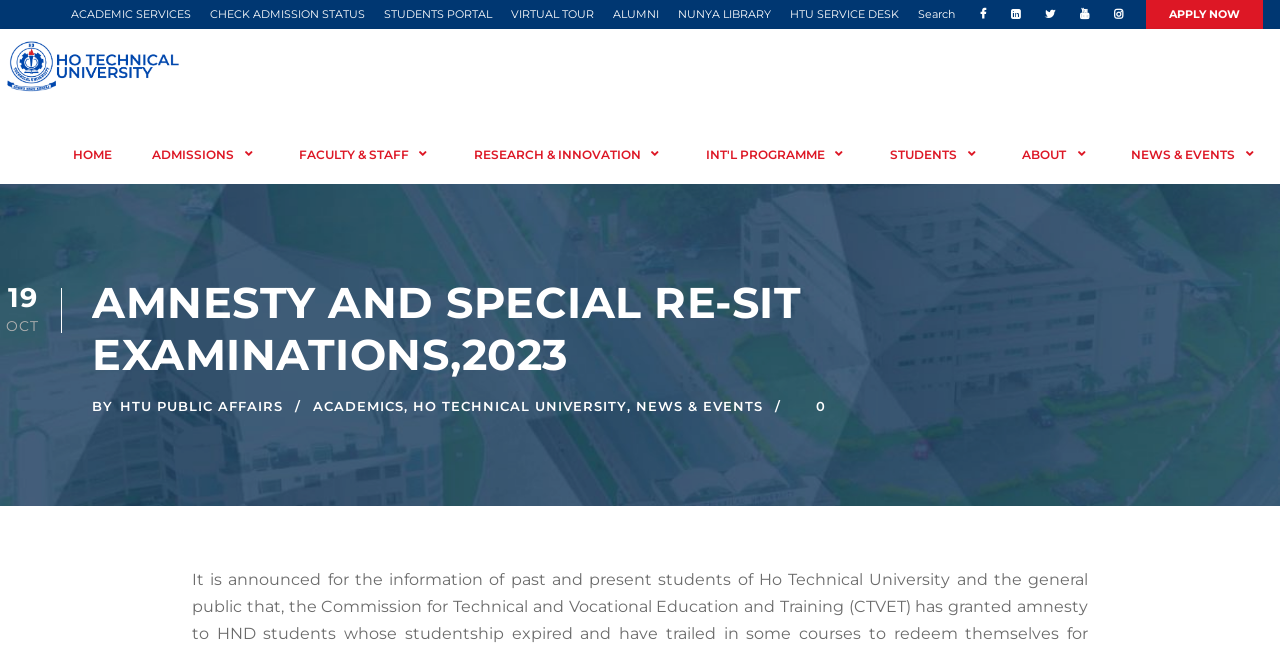Please specify the bounding box coordinates of the region to click in order to perform the following instruction: "Search for something".

[0.746, 0.015, 0.766, 0.071]